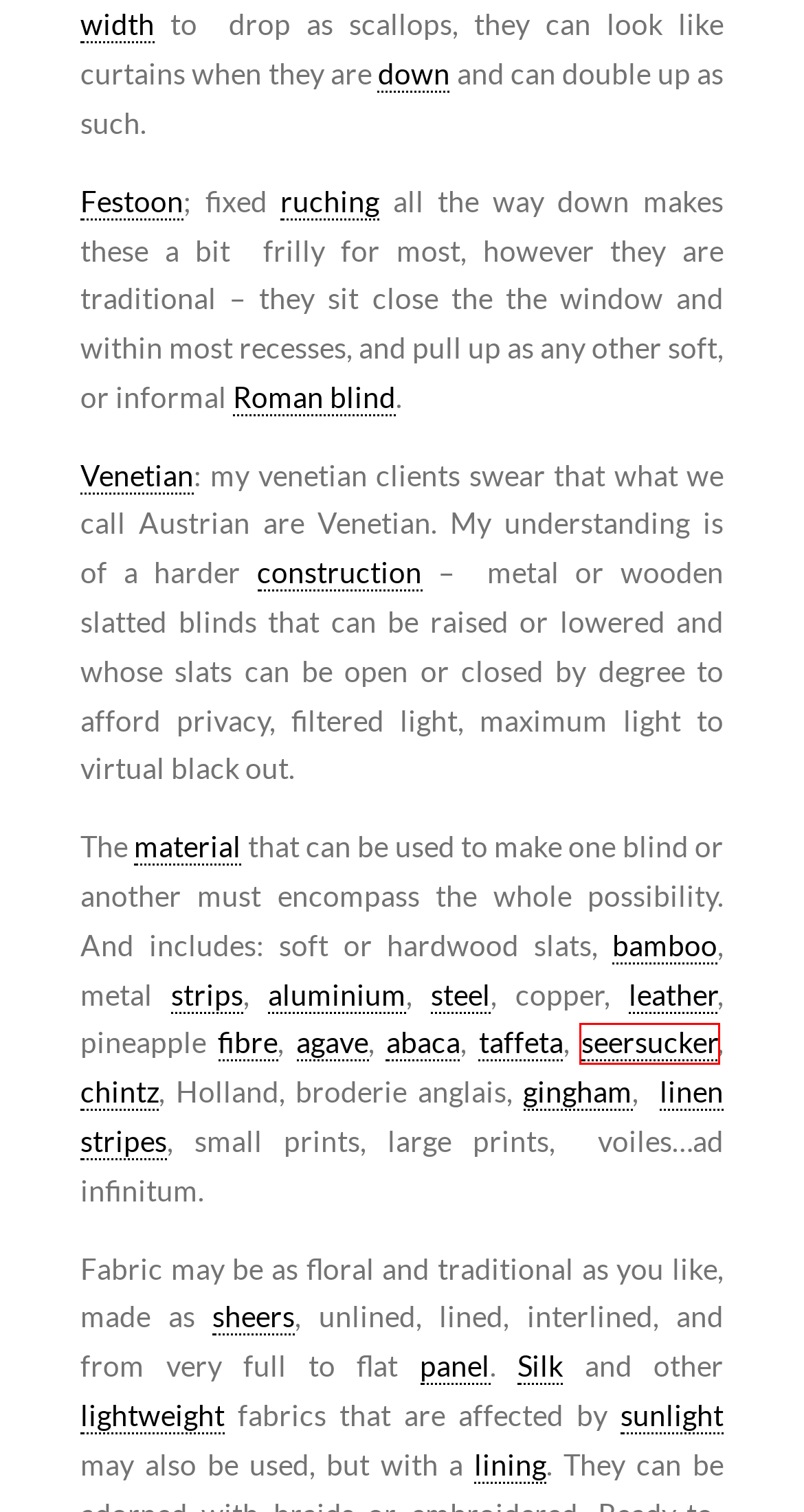Given a screenshot of a webpage featuring a red bounding box, identify the best matching webpage description for the new page after the element within the red box is clicked. Here are the options:
A. RUCHING - Calluna Home
B. ABACA - Calluna Home
C. SEERSUCKER - Calluna Home
D. SHEERS - Calluna Home
E. FESTOON - Calluna Home
F. TAFFETA - Calluna Home
G. BAMBOO - Calluna Home
H. MATERIAL - Calluna Home

C